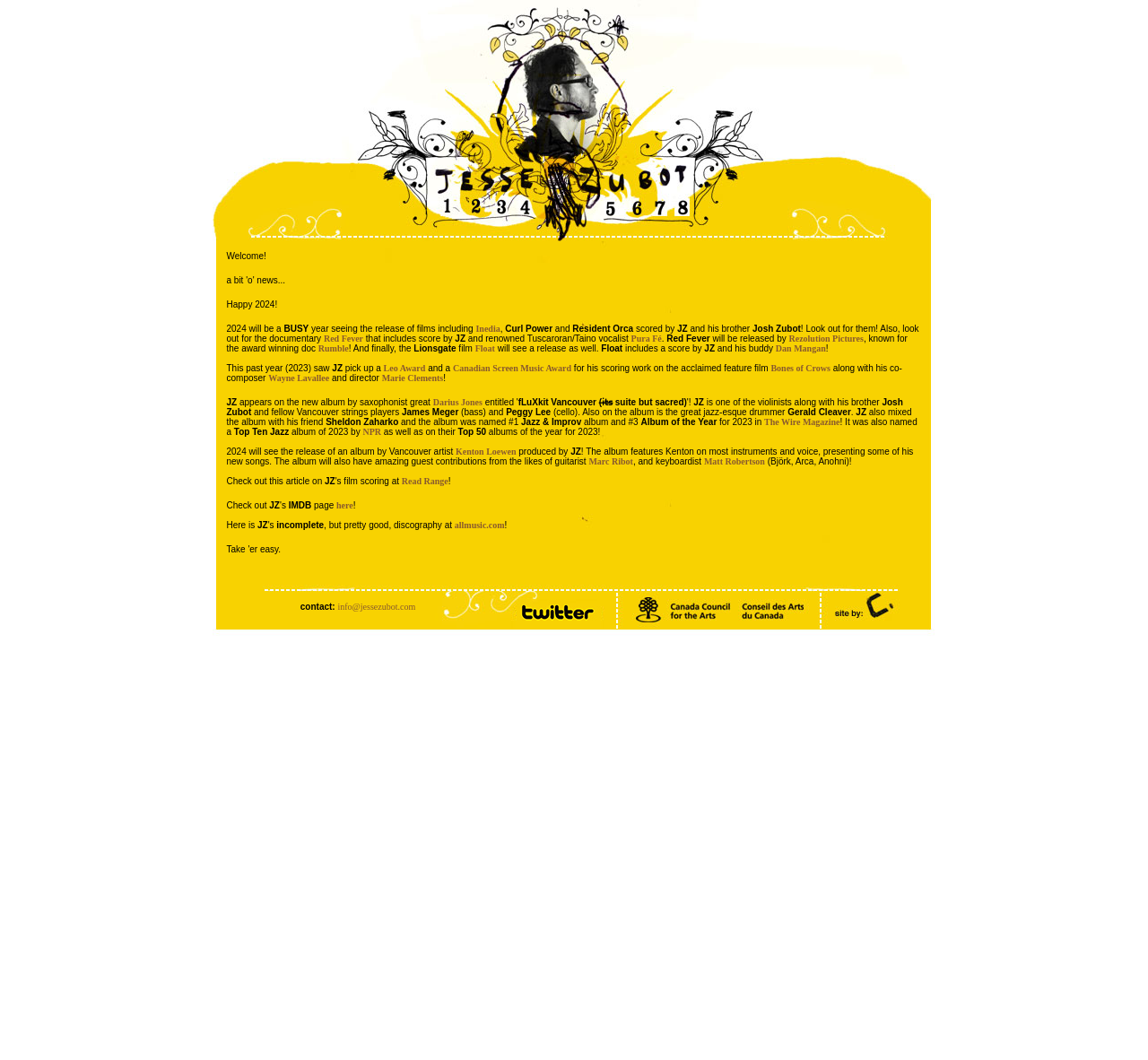Extract the bounding box coordinates for the HTML element that matches this description: "info@jessezubot.com". The coordinates should be four float numbers between 0 and 1, i.e., [left, top, right, bottom].

[0.294, 0.568, 0.362, 0.577]